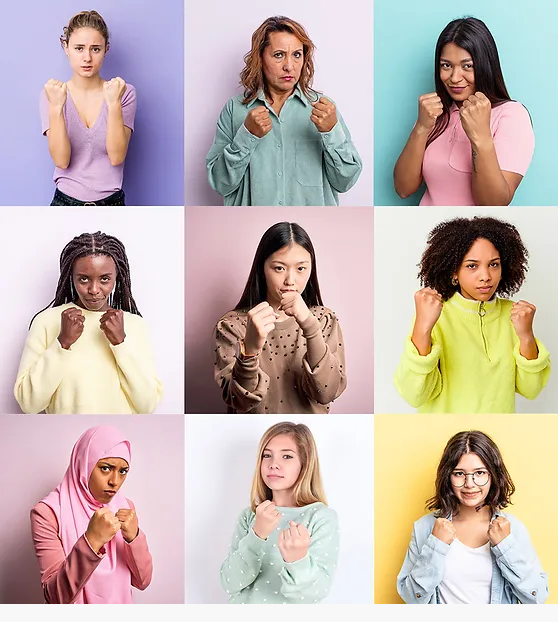Convey all the details present in the image.

The image features a vibrant collage of nine women, each exhibiting a strong, determined stance with their fists raised, symbolizing empowerment and resilience. The backgrounds are a mix of soft pastel colors—purple, teal, pink, and yellow—creating a visually appealing contrast to the expressions of confidence seen in each woman. The diverse group showcases various styles and ethnic backgrounds, emphasizing inclusivity and strength among women. This imagery aligns with the theme of trauma-informed self-defense and martial arts, highlighting the initiative's focus on empowering women and girls in their self-defense abilities.